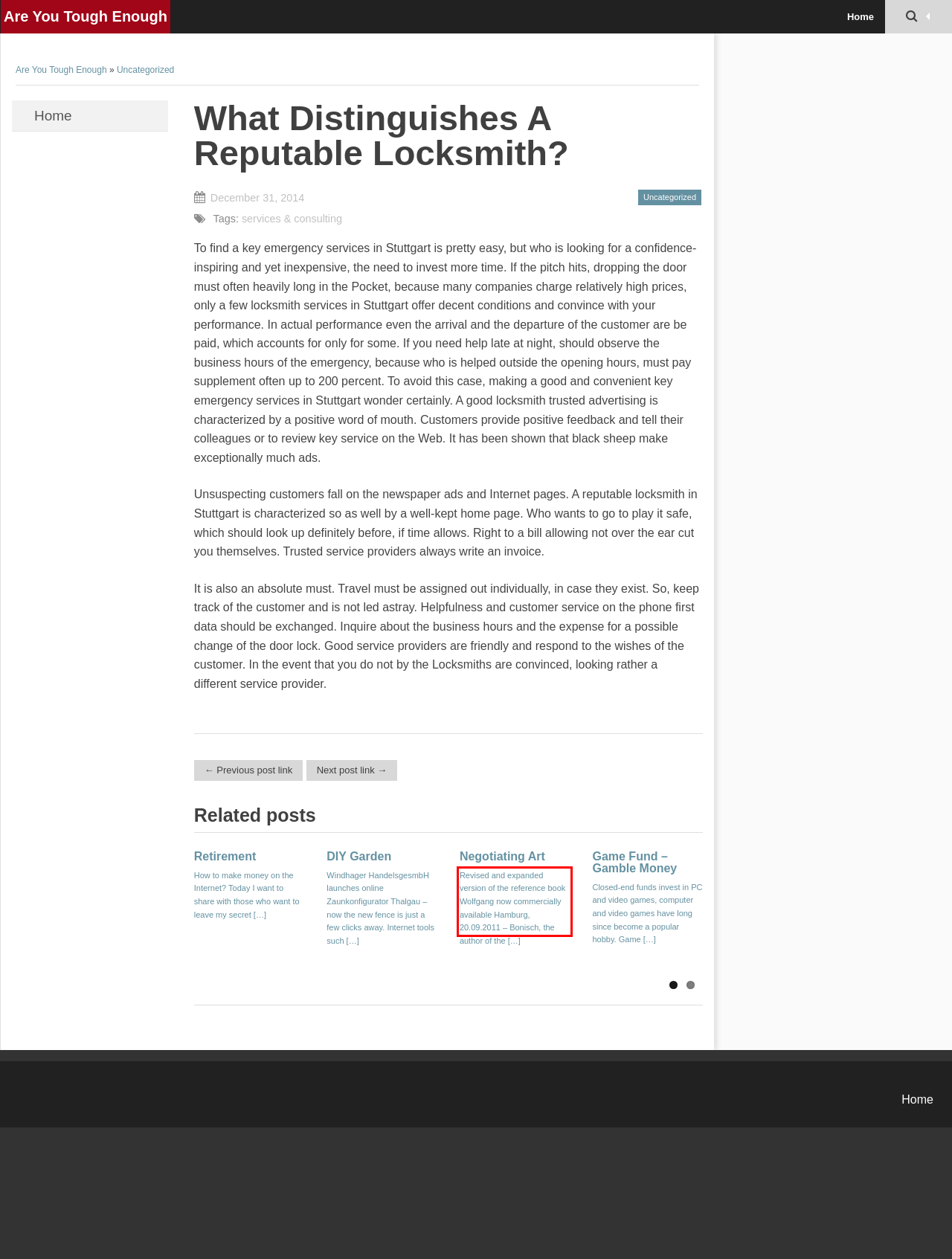Examine the webpage screenshot, find the red bounding box, and extract the text content within this marked area.

Work on the Internet? It sounds good, but it also sounds complex and intimidating for a MOM. If you are […]